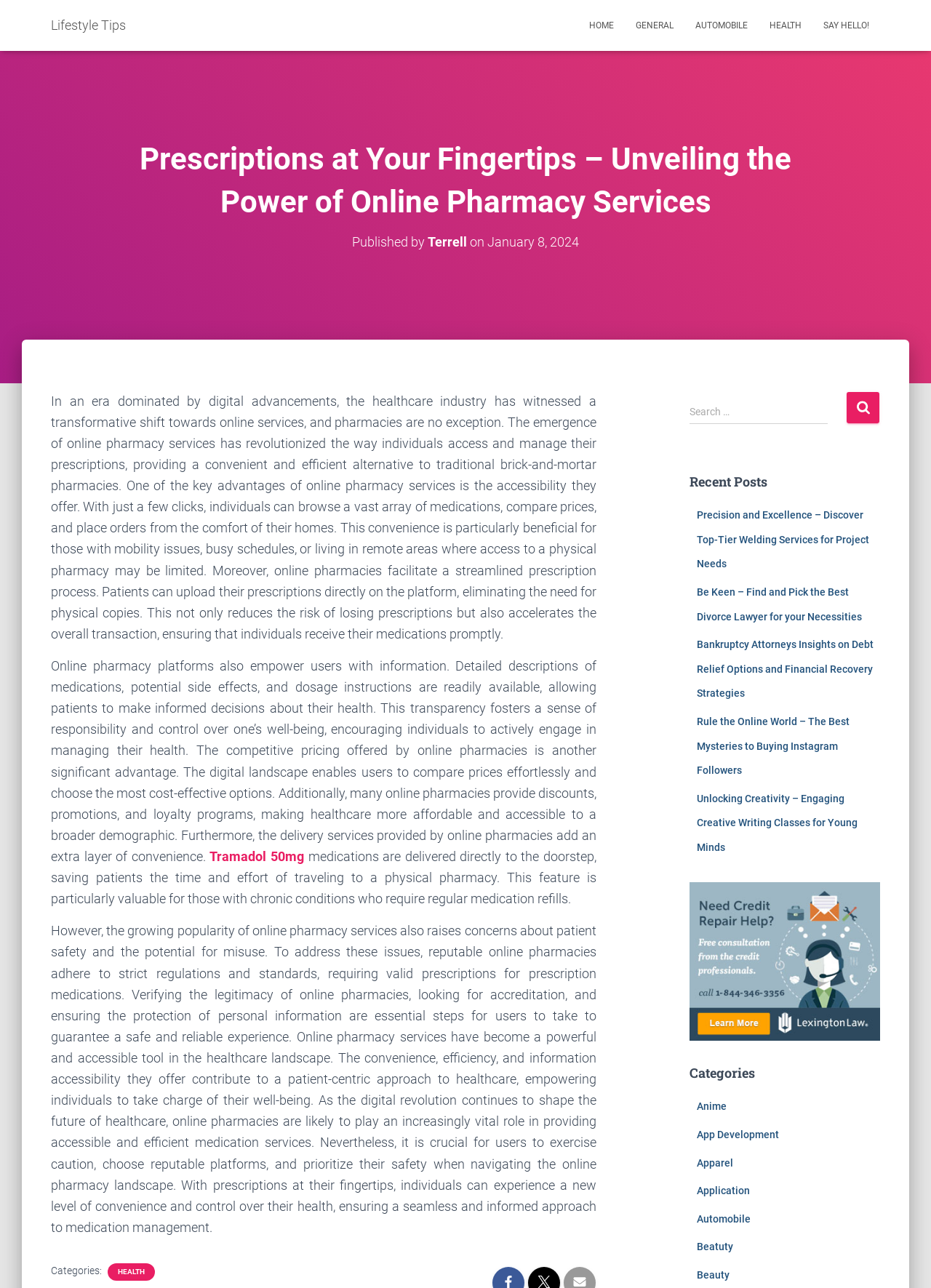What is the main topic of this webpage?
Provide a one-word or short-phrase answer based on the image.

Online Pharmacy Services